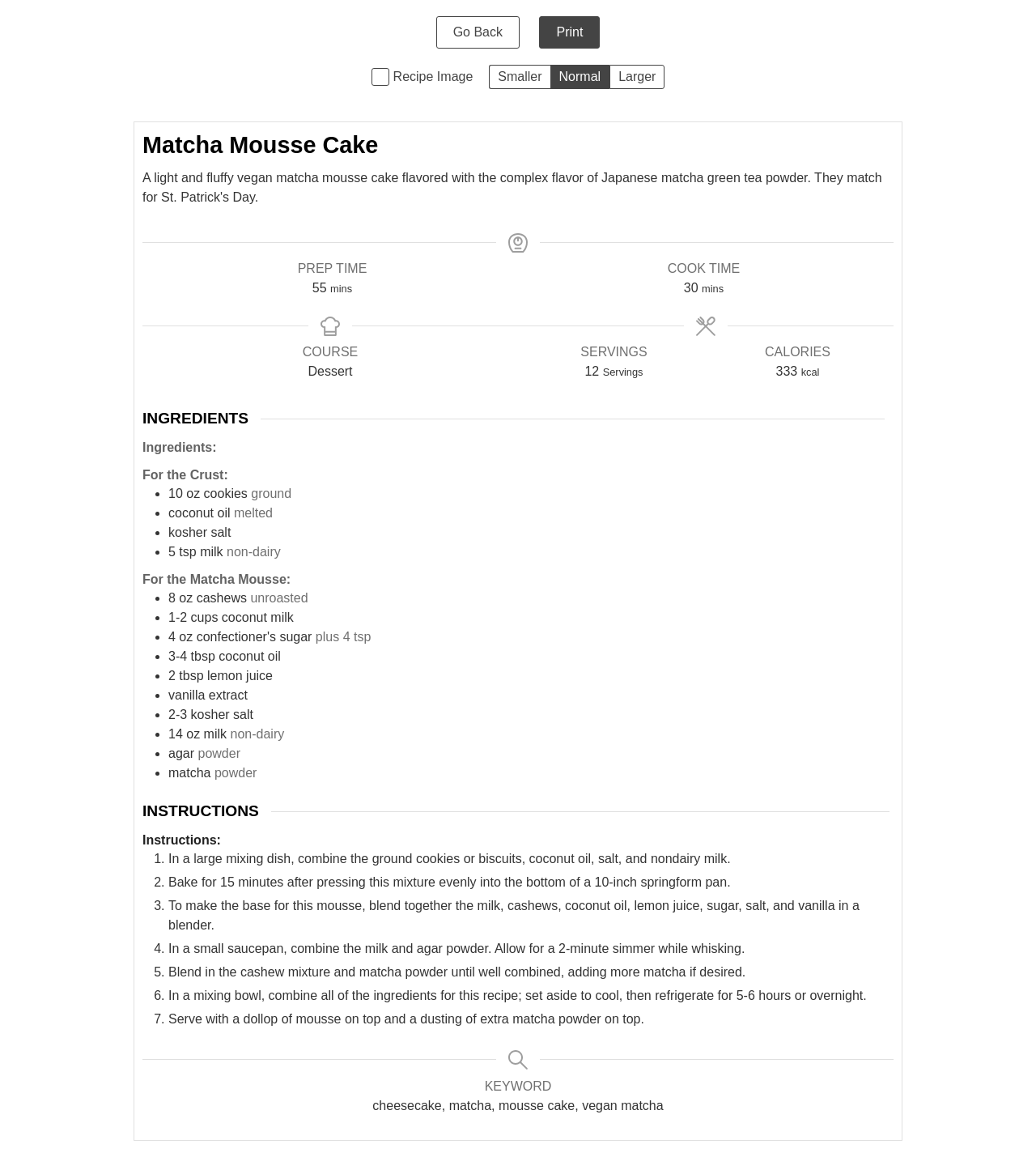Based on the element description Larger, identify the bounding box coordinates for the UI element. The coordinates should be in the format (top-left x, top-left y, bottom-right x, bottom-right y) and within the 0 to 1 range.

[0.588, 0.056, 0.642, 0.077]